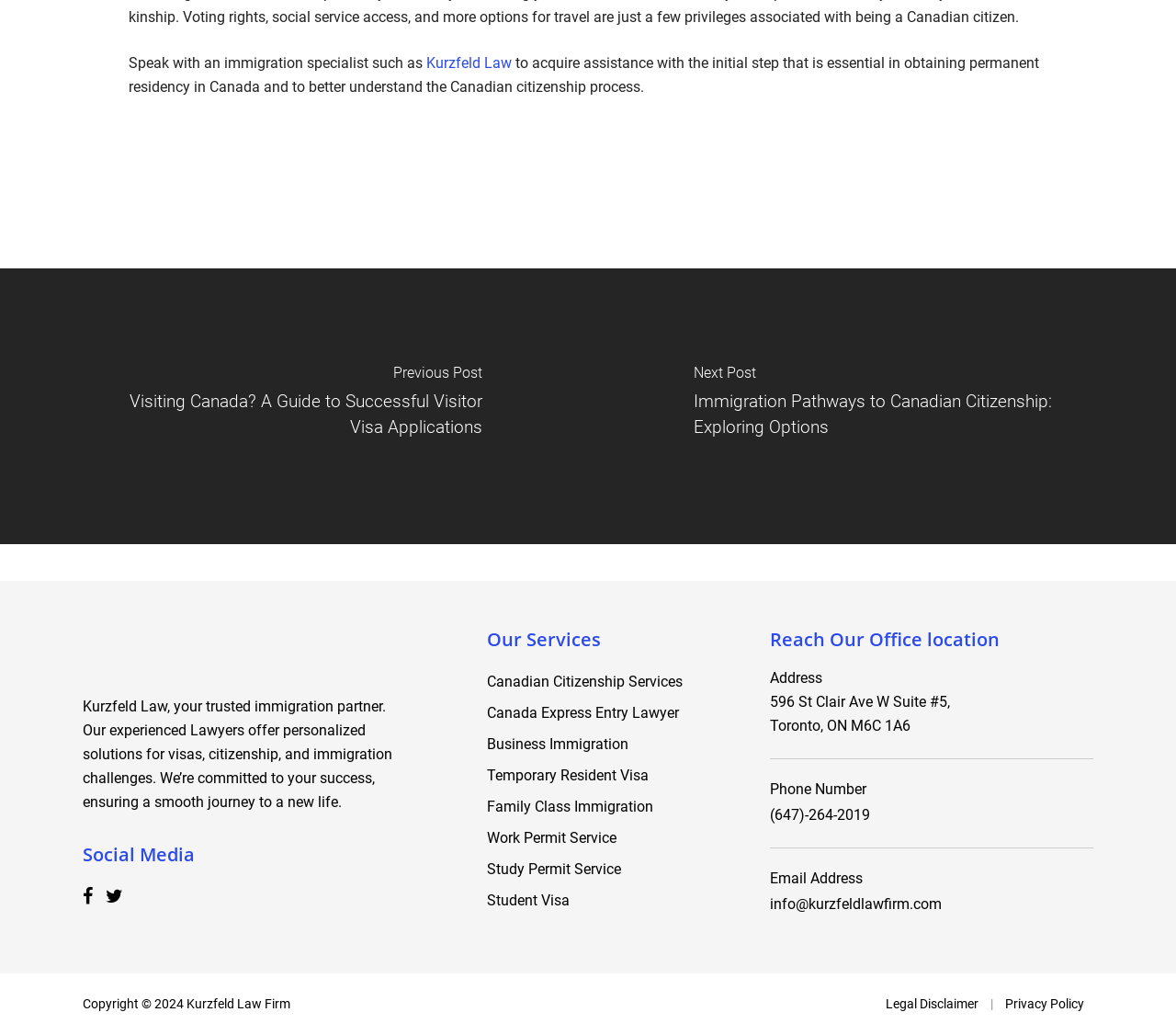Provide a brief response in the form of a single word or phrase:
How many services are listed?

8